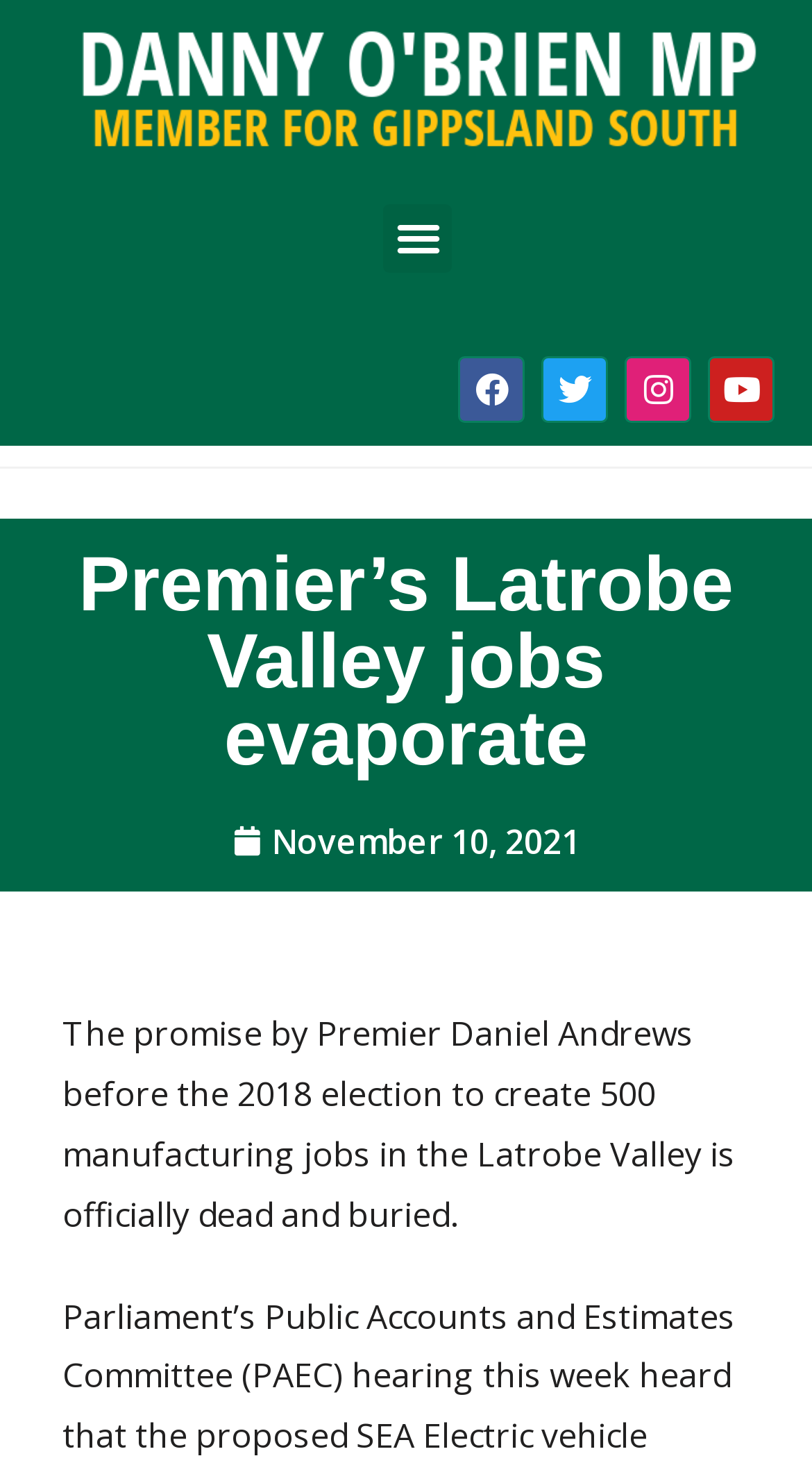How many social media links are there?
Look at the screenshot and provide an in-depth answer.

There are four social media links on the webpage, which are Facebook, Twitter, Instagram, and Youtube, located at the top right corner of the webpage with bounding boxes of [0.565, 0.24, 0.647, 0.285], [0.667, 0.24, 0.749, 0.285], [0.77, 0.24, 0.852, 0.285], and [0.872, 0.24, 0.954, 0.285] respectively.